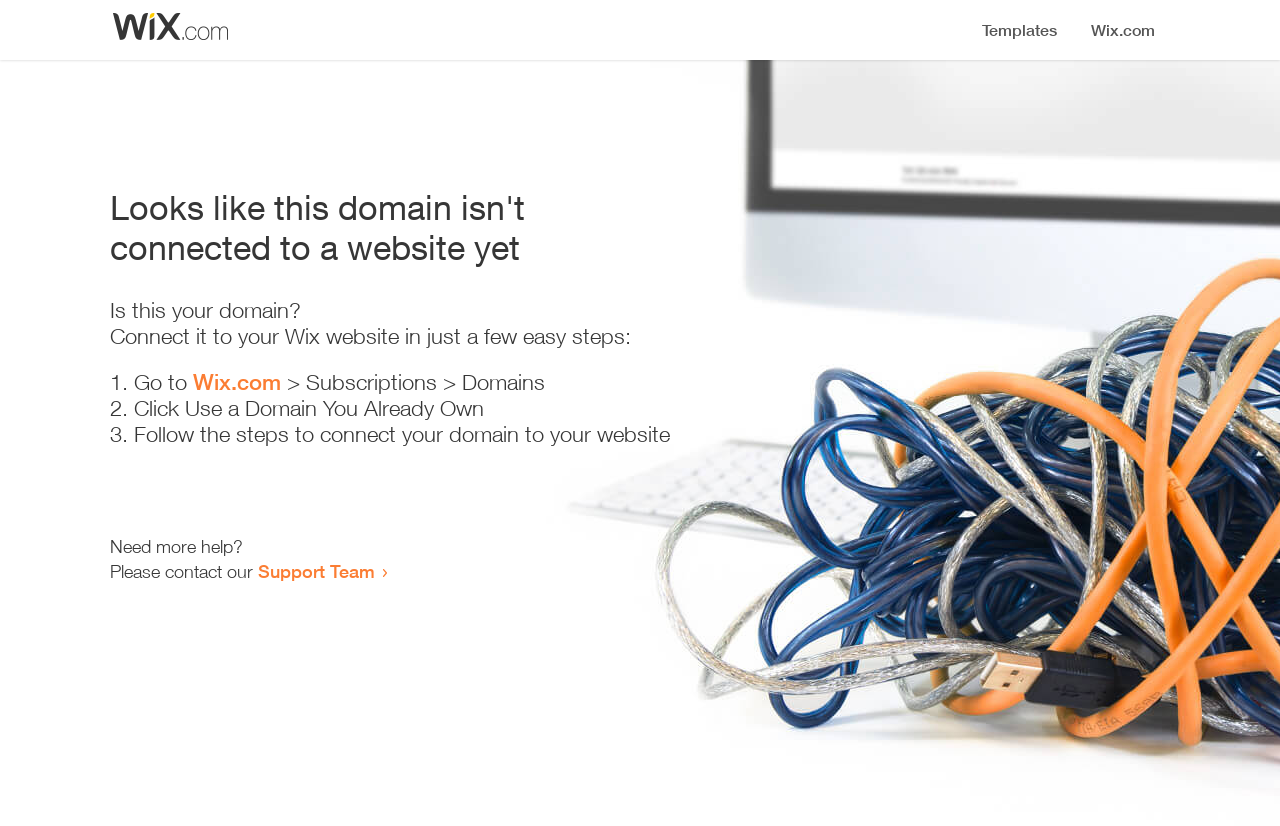Using the given description, provide the bounding box coordinates formatted as (top-left x, top-left y, bottom-right x, bottom-right y), with all values being floating point numbers between 0 and 1. Description: Wix.com

[0.151, 0.447, 0.22, 0.478]